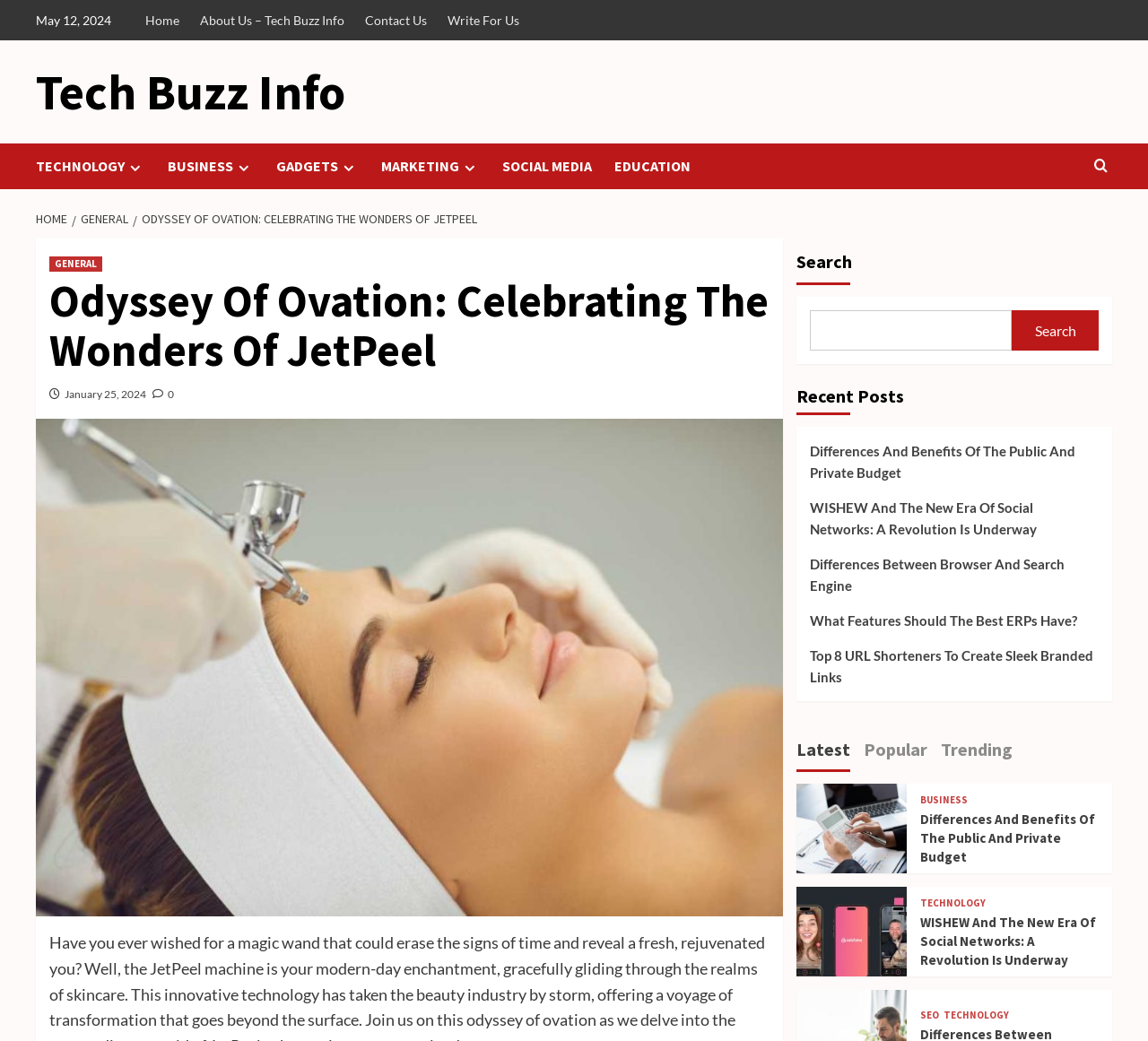Please reply with a single word or brief phrase to the question: 
What is the name of the website?

Tech Buzz Info